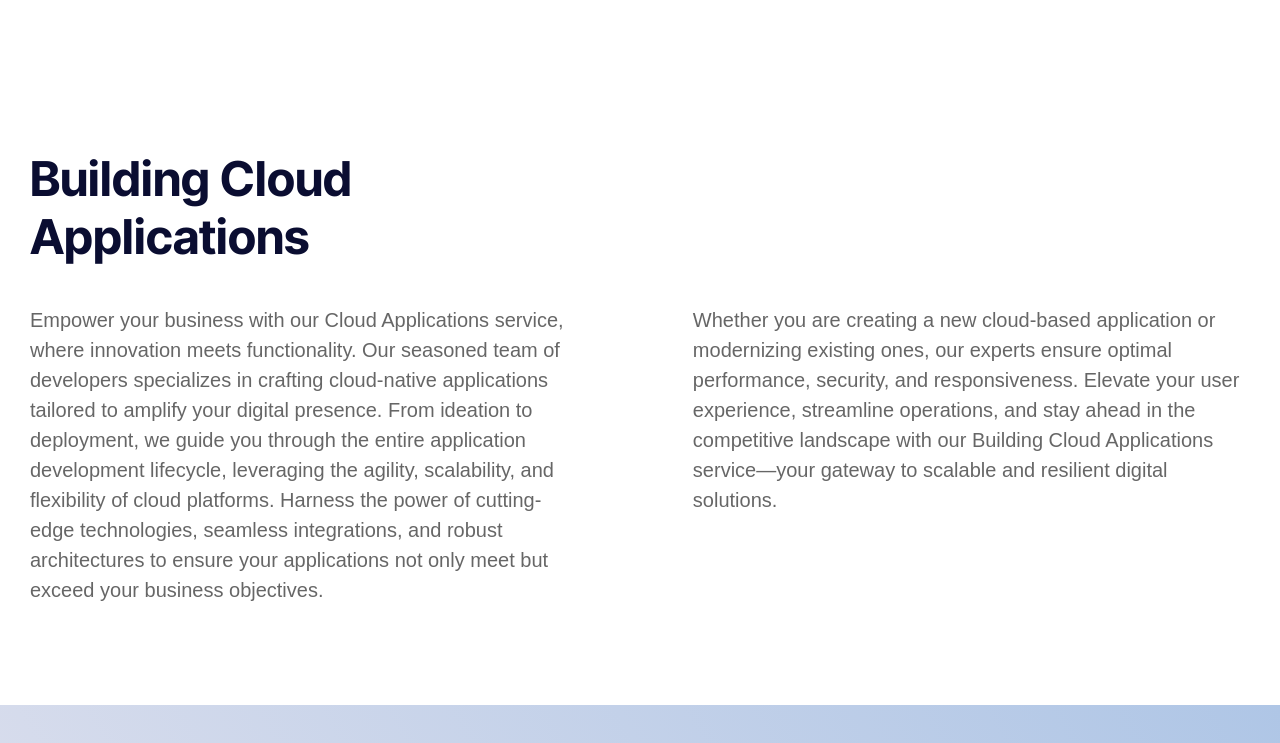What is the purpose of the company's cloud applications?
Refer to the screenshot and answer in one word or phrase.

To amplify digital presence